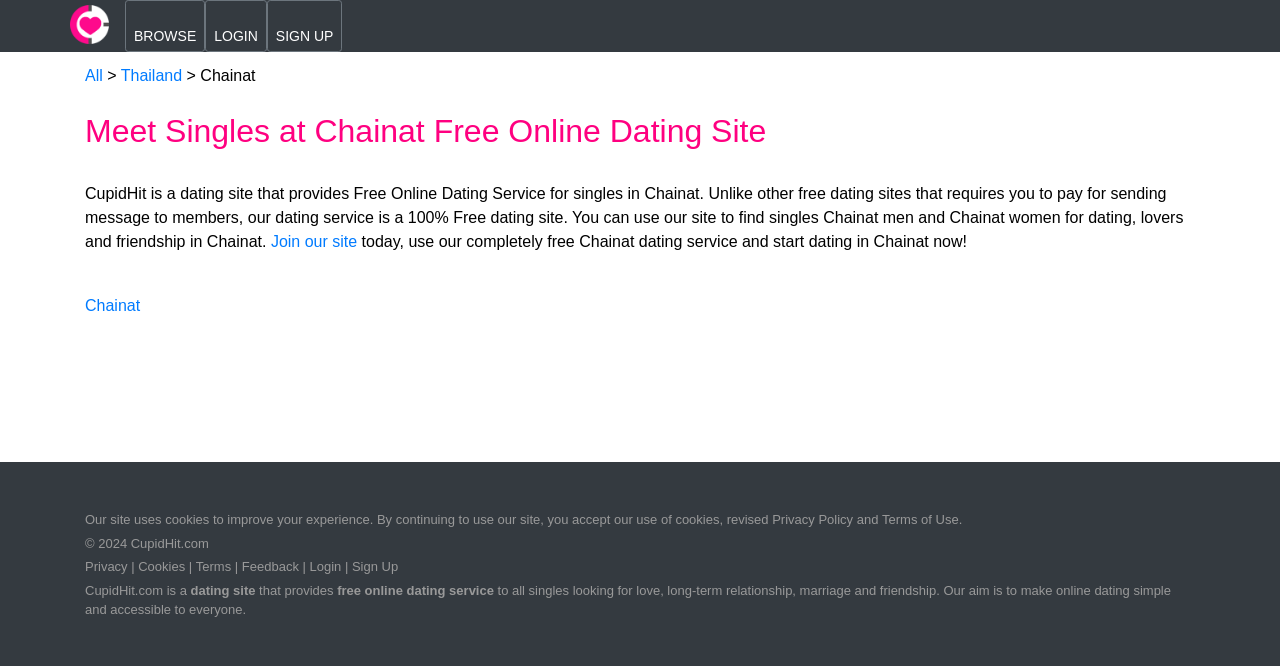Indicate the bounding box coordinates of the clickable region to achieve the following instruction: "Click the 'Join our site' link."

[0.212, 0.35, 0.279, 0.376]